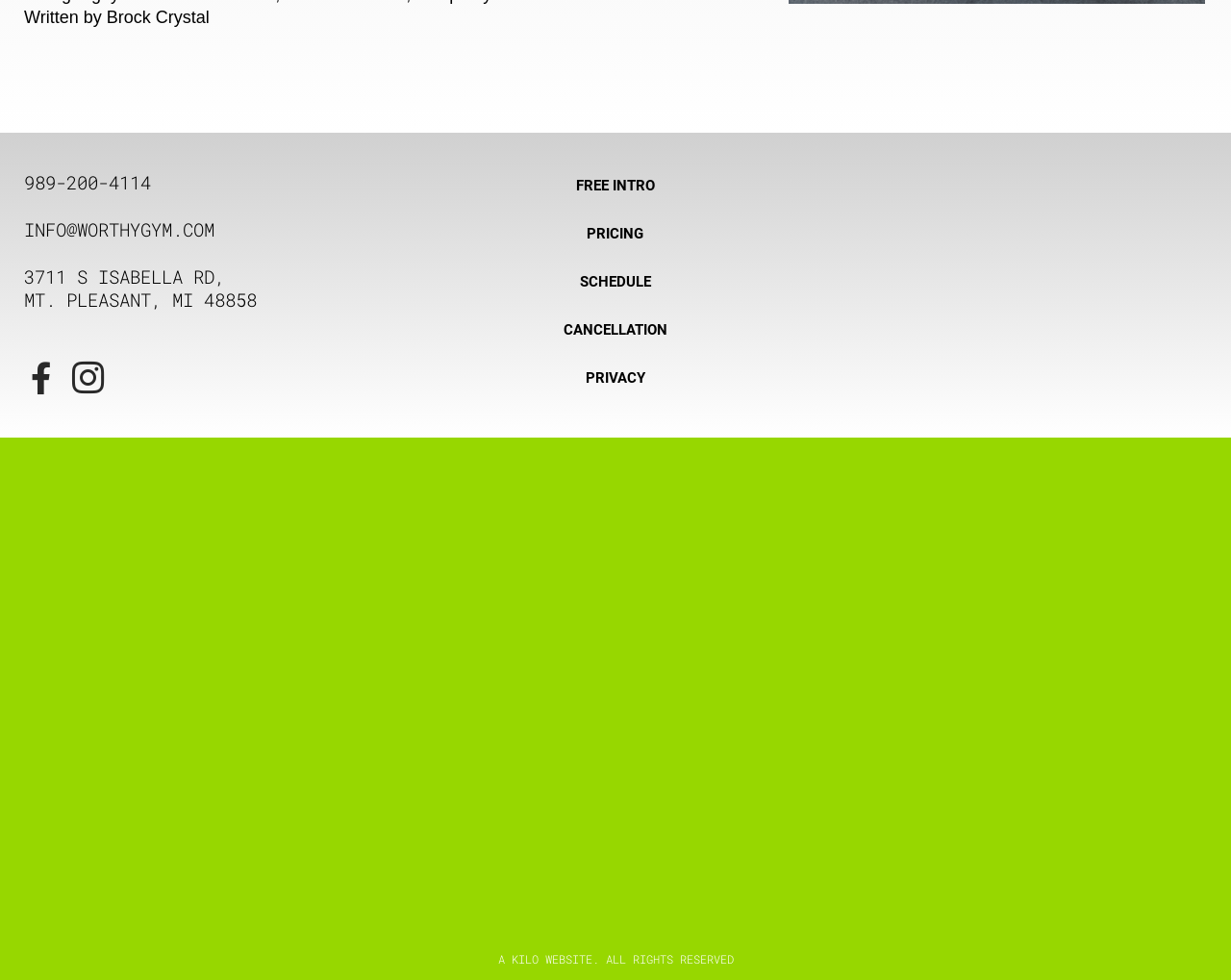Please mark the bounding box coordinates of the area that should be clicked to carry out the instruction: "View the gym's Facebook page".

[0.02, 0.369, 0.046, 0.403]